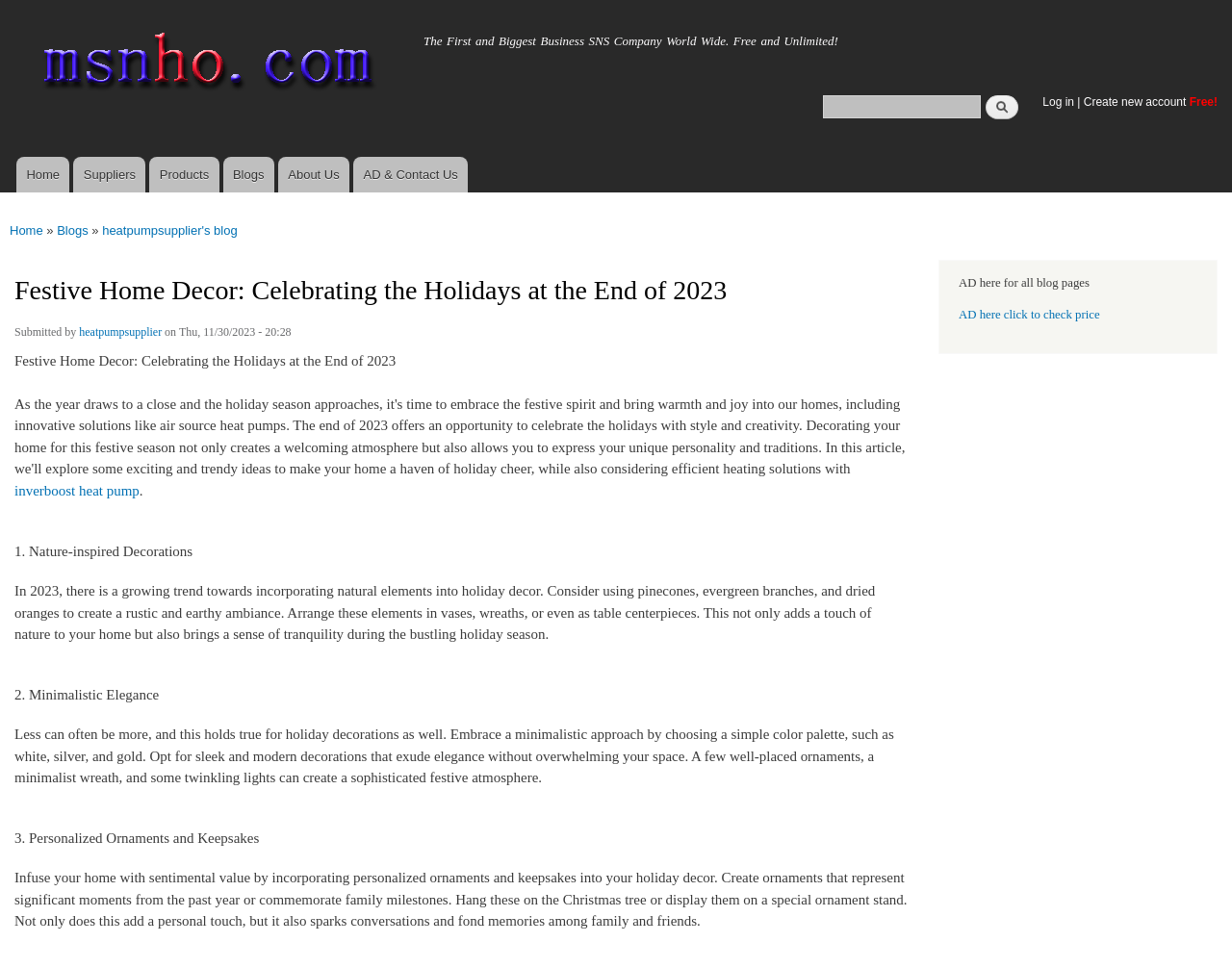Respond with a single word or phrase to the following question: What is the first nature-inspired decoration mentioned?

pinecones